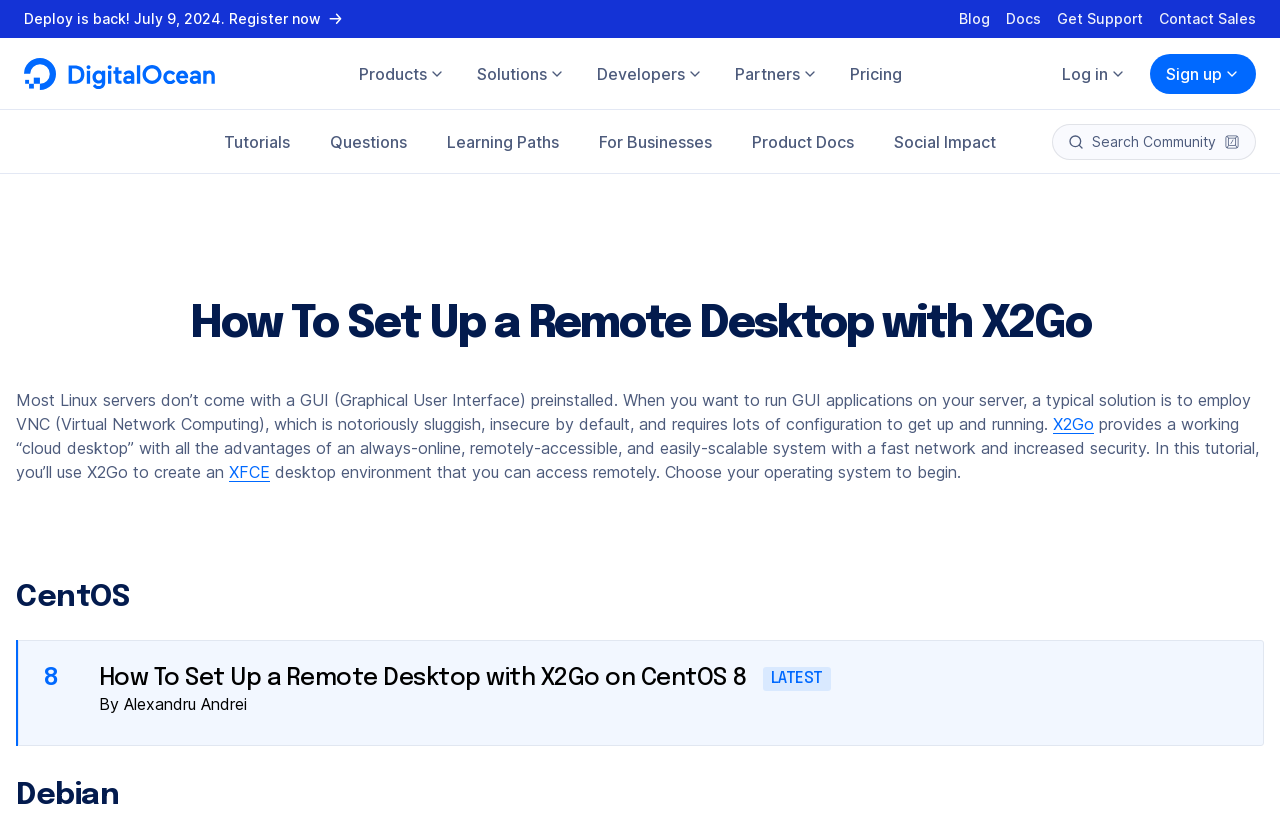Find the bounding box coordinates for the UI element that matches this description: "See all solutions".

[0.0, 0.857, 1.0, 0.915]